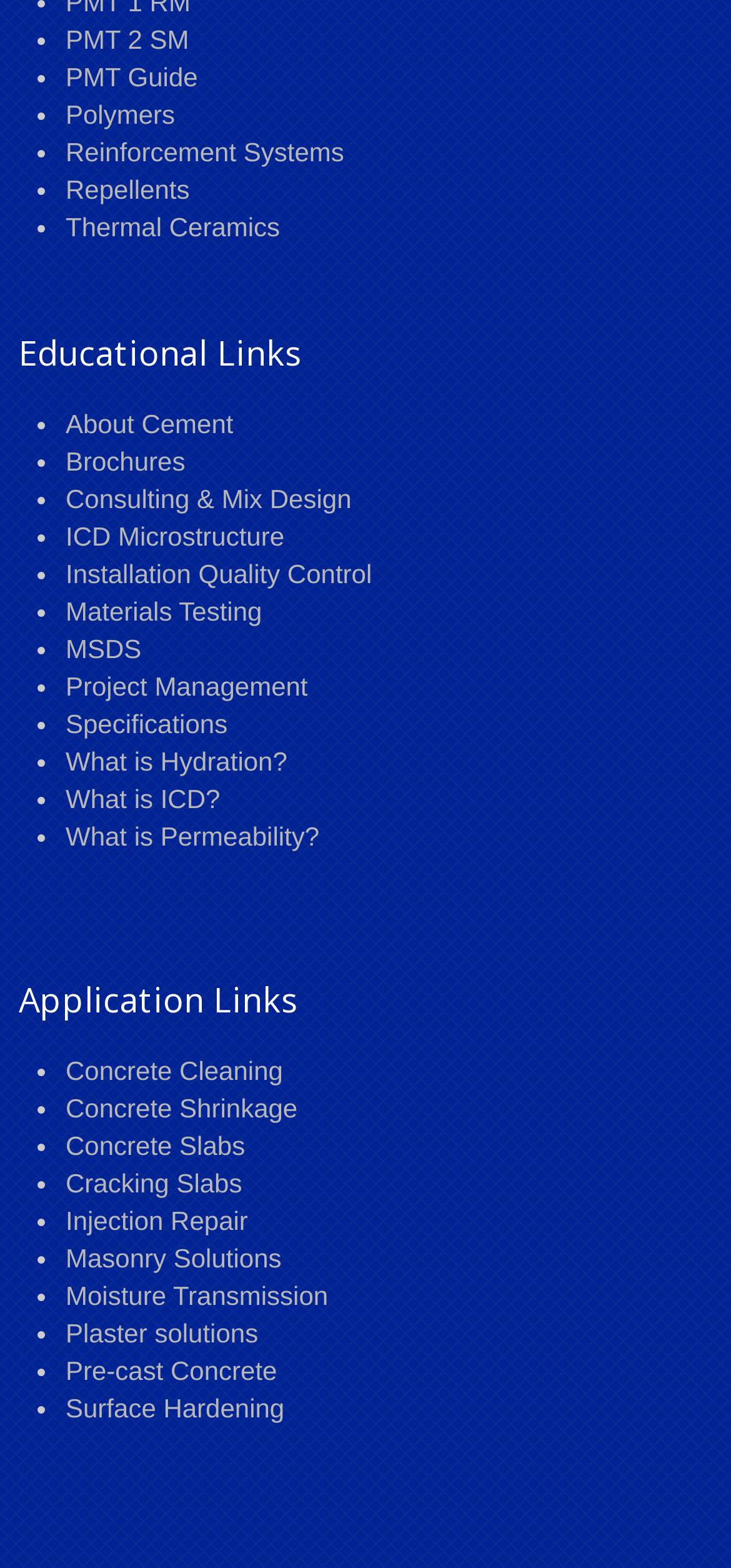Locate the bounding box coordinates of the item that should be clicked to fulfill the instruction: "Follow LinkedIn".

None